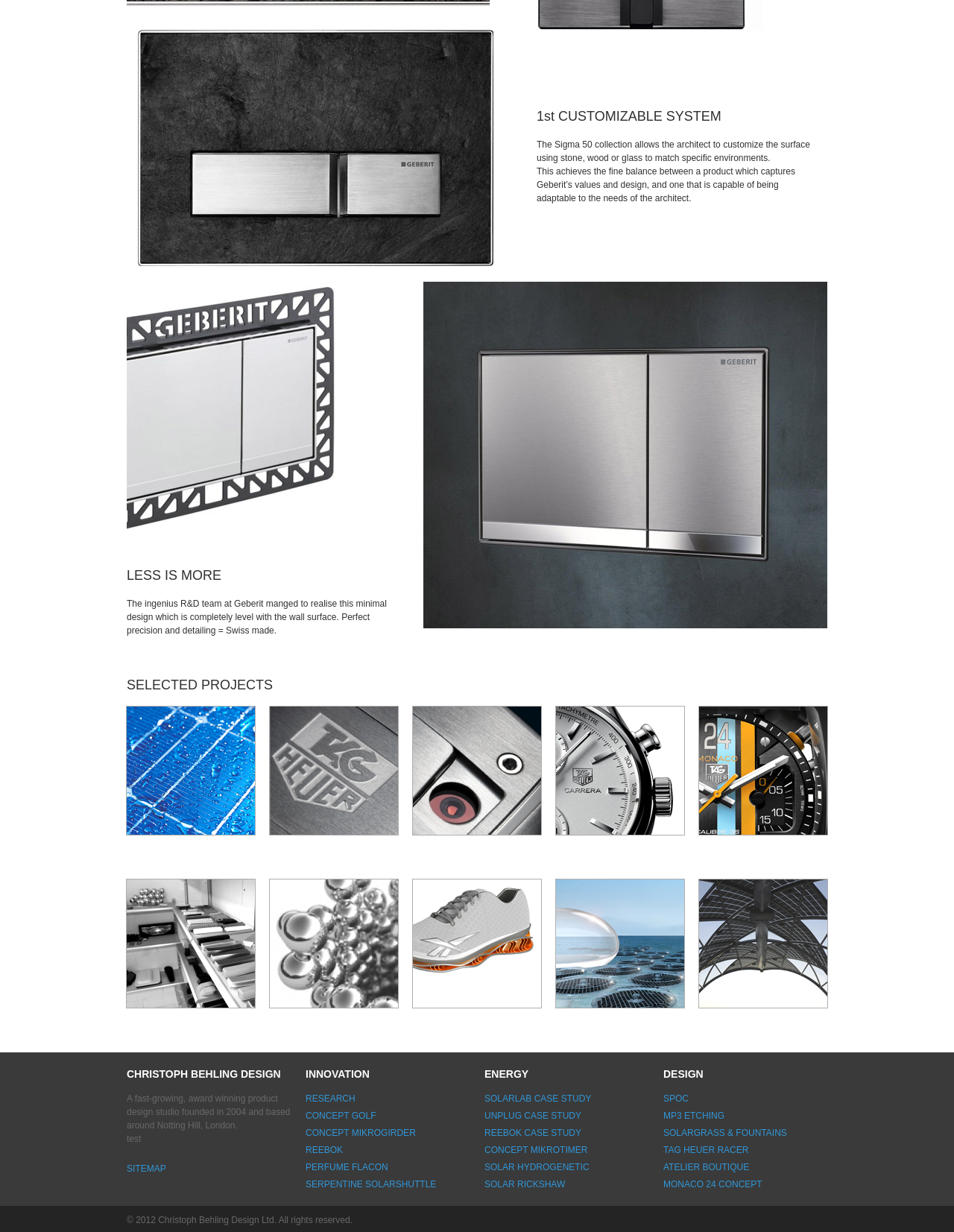Can you determine the bounding box coordinates of the area that needs to be clicked to fulfill the following instruction: "Visit SITEMAP"?

[0.133, 0.944, 0.174, 0.953]